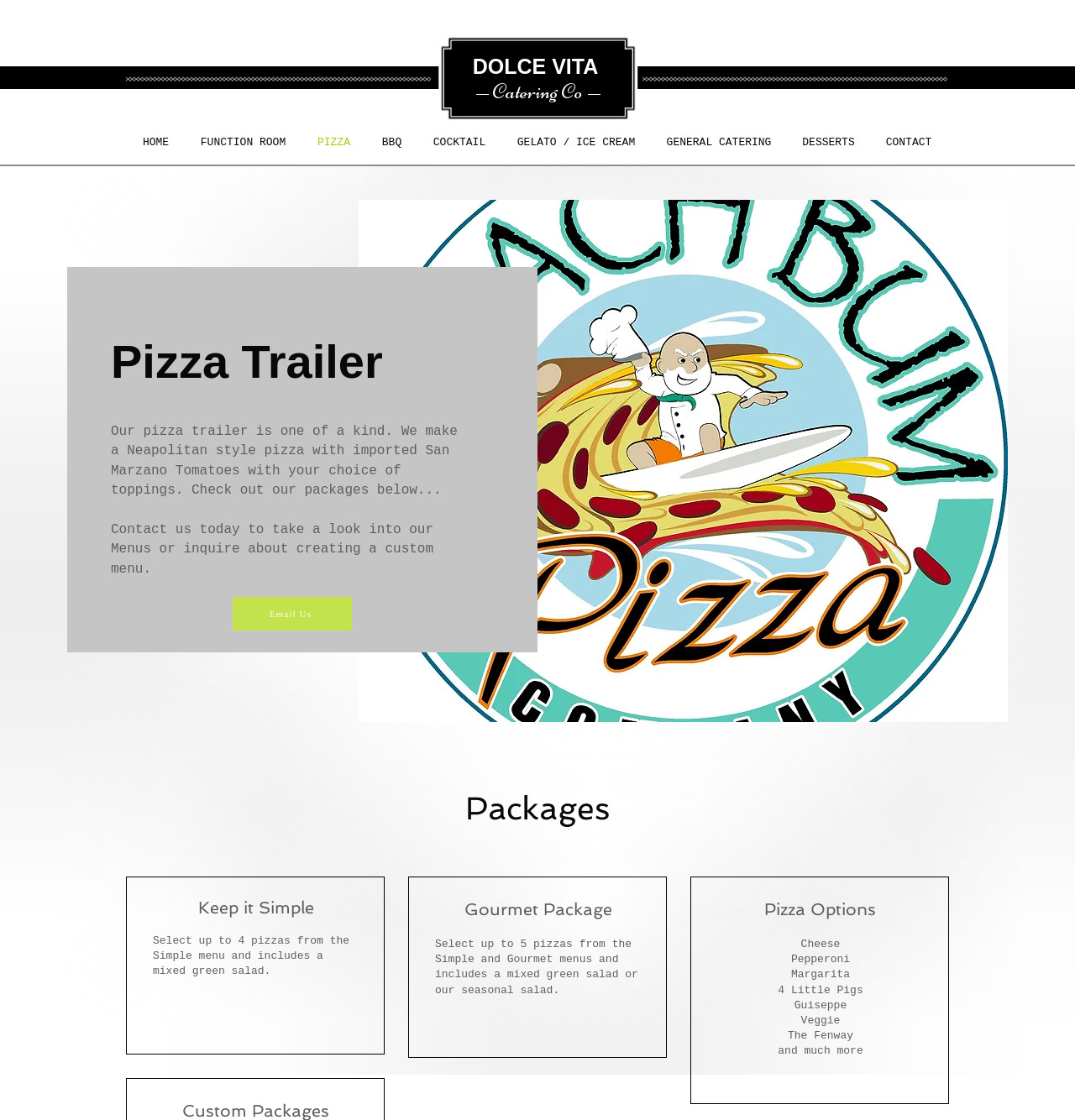Answer the question using only a single word or phrase: 
What type of pizza style does Dolce Vita Catering offer?

Neapolitan